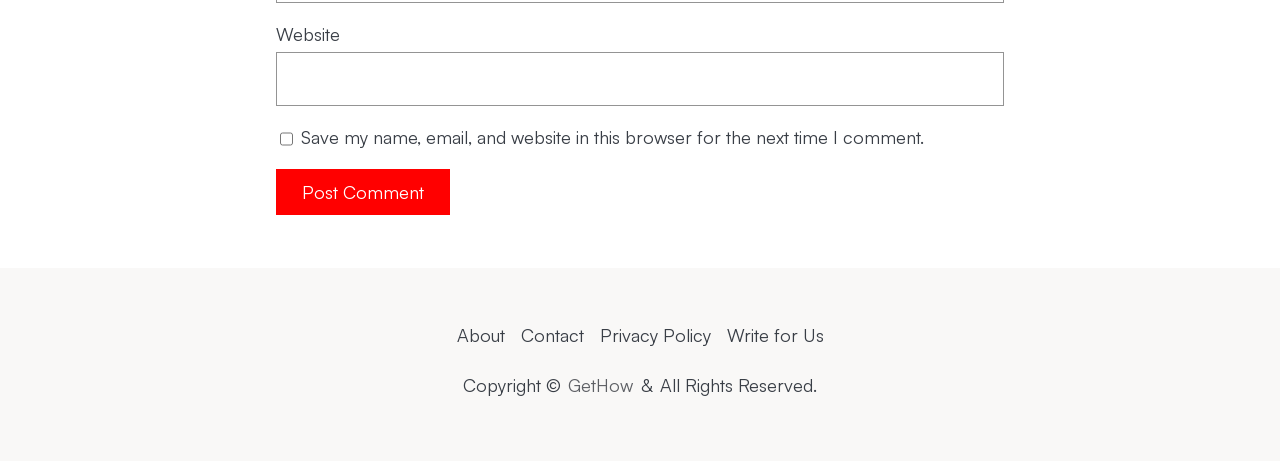What is the button below the textbox?
Please craft a detailed and exhaustive response to the question.

The button is located below the textbox with the label 'Website' and has the text 'Post Comment'. This suggests that the button is used to submit a comment on the website.